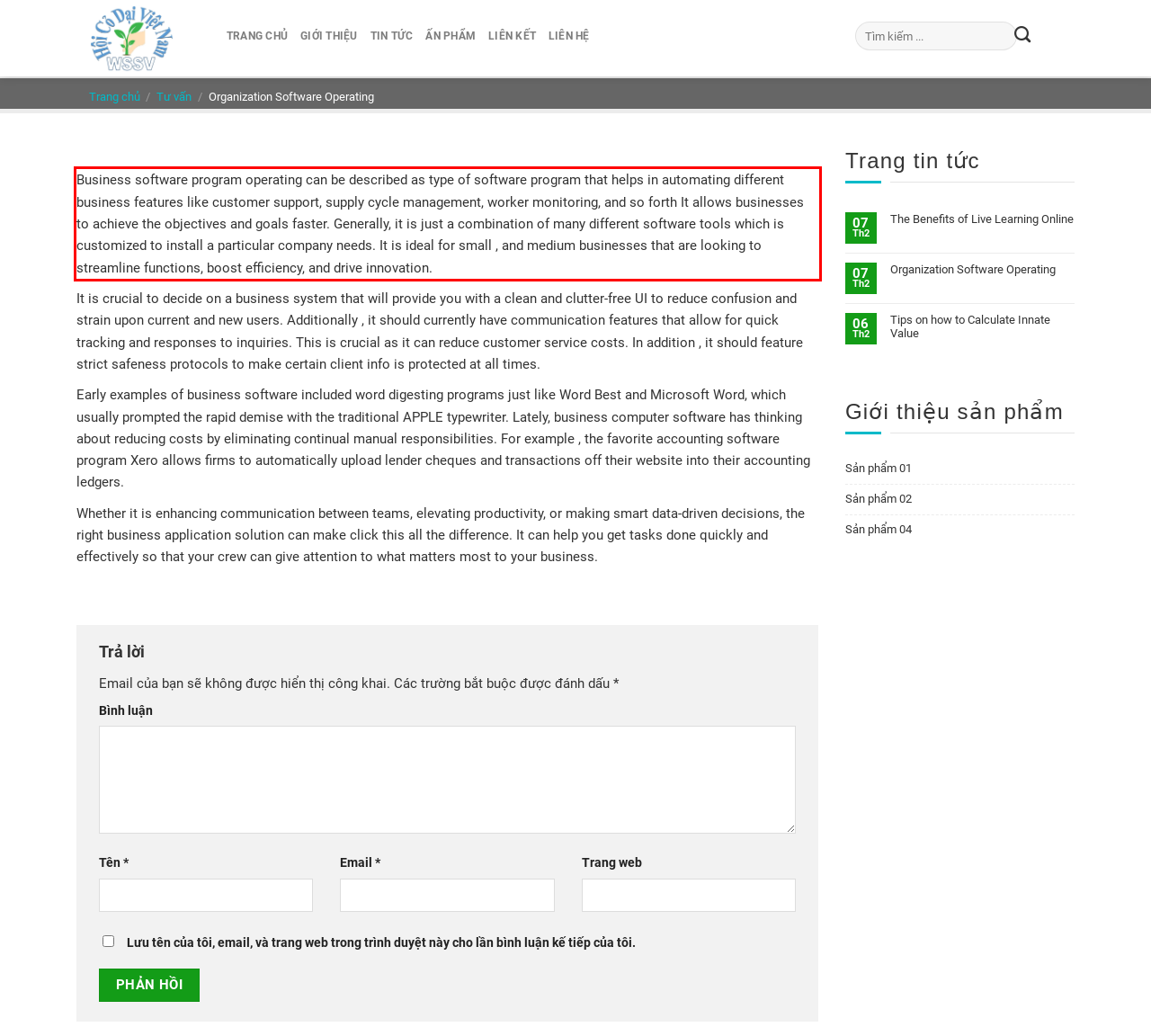You are provided with a screenshot of a webpage containing a red bounding box. Please extract the text enclosed by this red bounding box.

Business software program operating can be described as type of software program that helps in automating different business features like customer support, supply cycle management, worker monitoring, and so forth It allows businesses to achieve the objectives and goals faster. Generally, it is just a combination of many different software tools which is customized to install a particular company needs. It is ideal for small , and medium businesses that are looking to streamline functions, boost efficiency, and drive innovation.